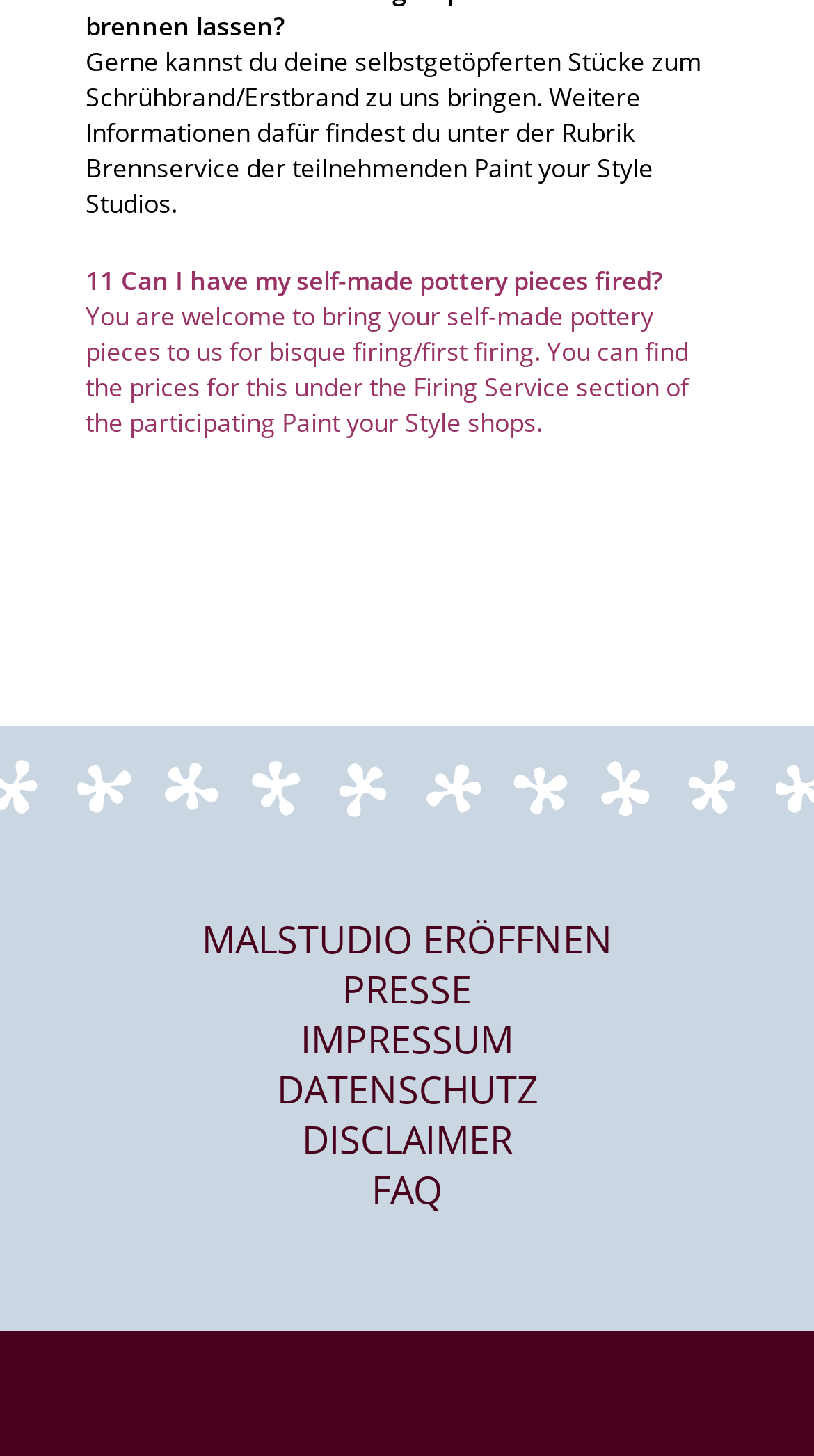Utilize the details in the image to thoroughly answer the following question: What language is the webpage primarily in?

The text on the webpage is primarily in German, as evidenced by phrases such as 'Gerne kannst du deine selbstgetöpferten Stücke zum Schrühbrand/Erstbrand zu uns bringen.' and 'MALSTUDIO ERÖFFNEN'.